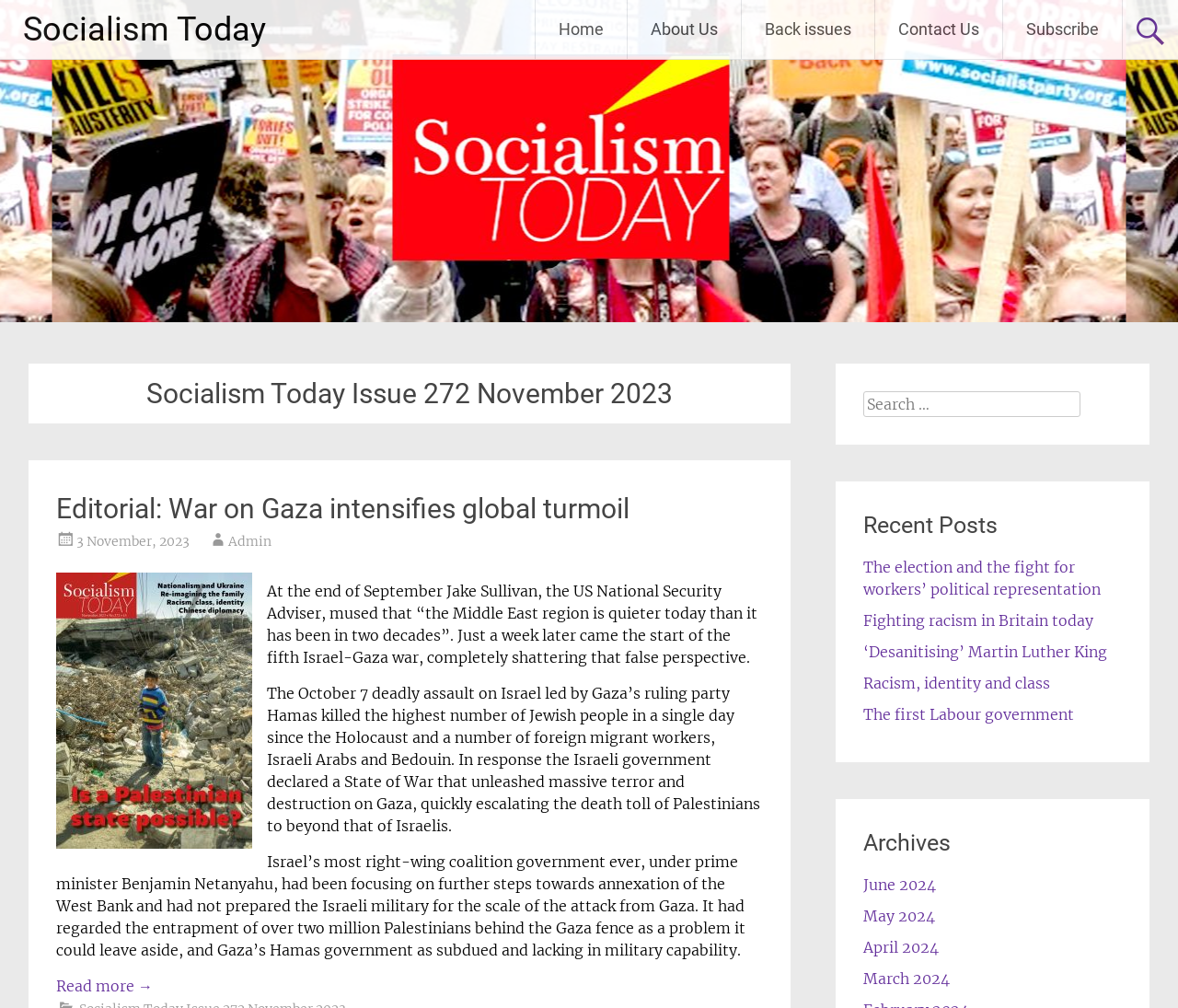Provide the bounding box coordinates for the specified HTML element described in this description: "Subscribe". The coordinates should be four float numbers ranging from 0 to 1, in the format [left, top, right, bottom].

[0.852, 0.0, 0.952, 0.058]